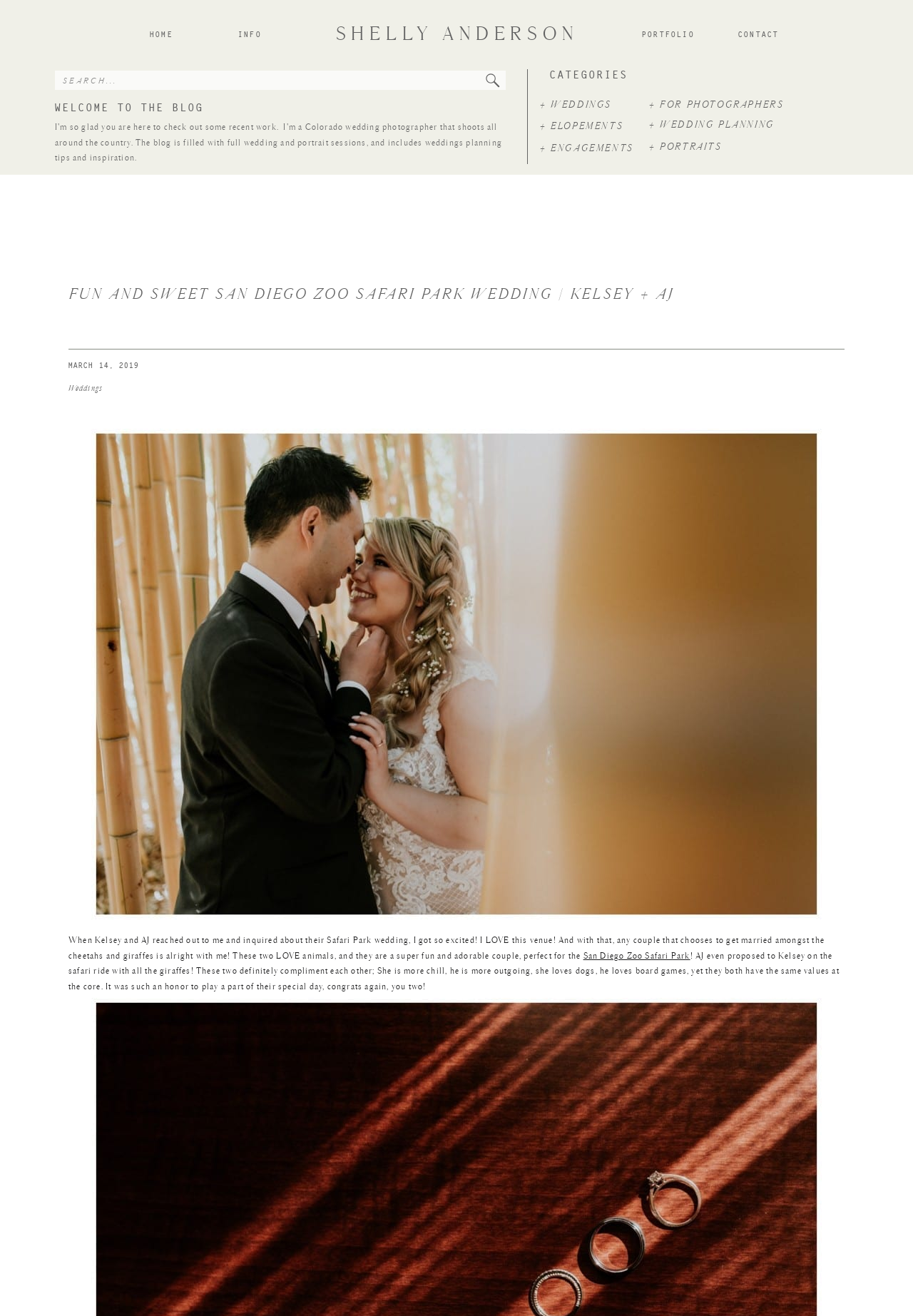Where did Kelsey and AJ get married?
Refer to the image and provide a one-word or short phrase answer.

San Diego Zoo Safari Park